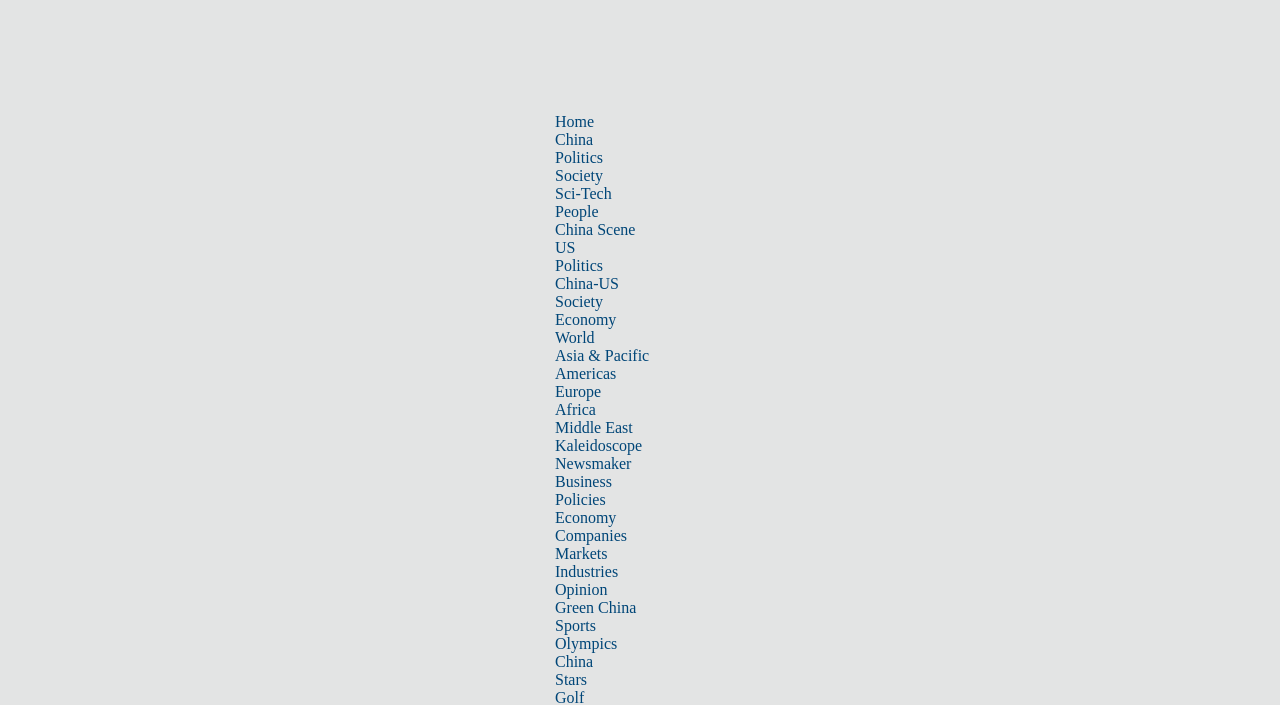Please determine the bounding box coordinates of the element's region to click in order to carry out the following instruction: "Visit the 'China Scene' page". The coordinates should be four float numbers between 0 and 1, i.e., [left, top, right, bottom].

[0.434, 0.313, 0.496, 0.338]